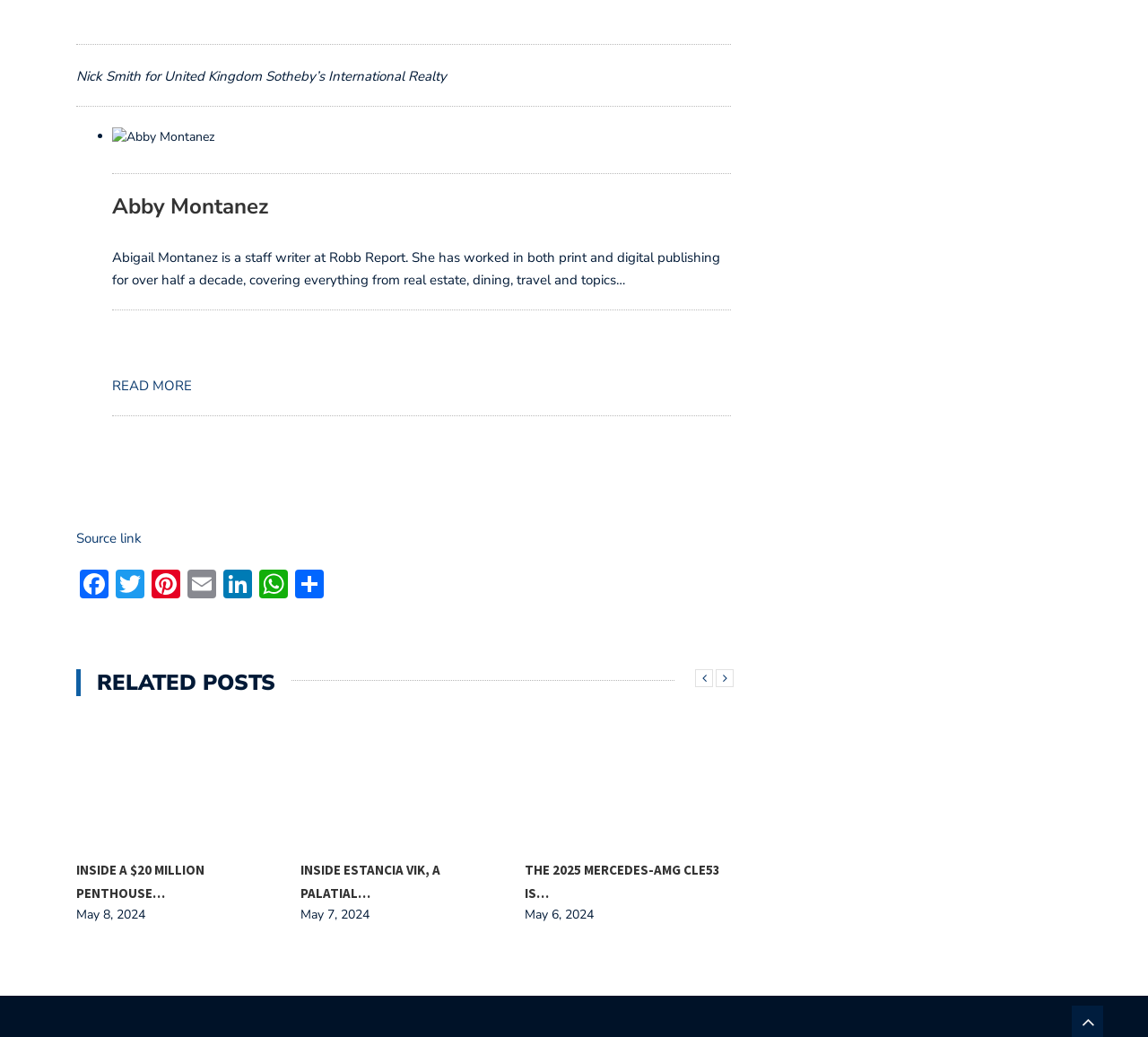Locate the bounding box coordinates of the area where you should click to accomplish the instruction: "Visit Facebook page".

[0.066, 0.55, 0.098, 0.58]